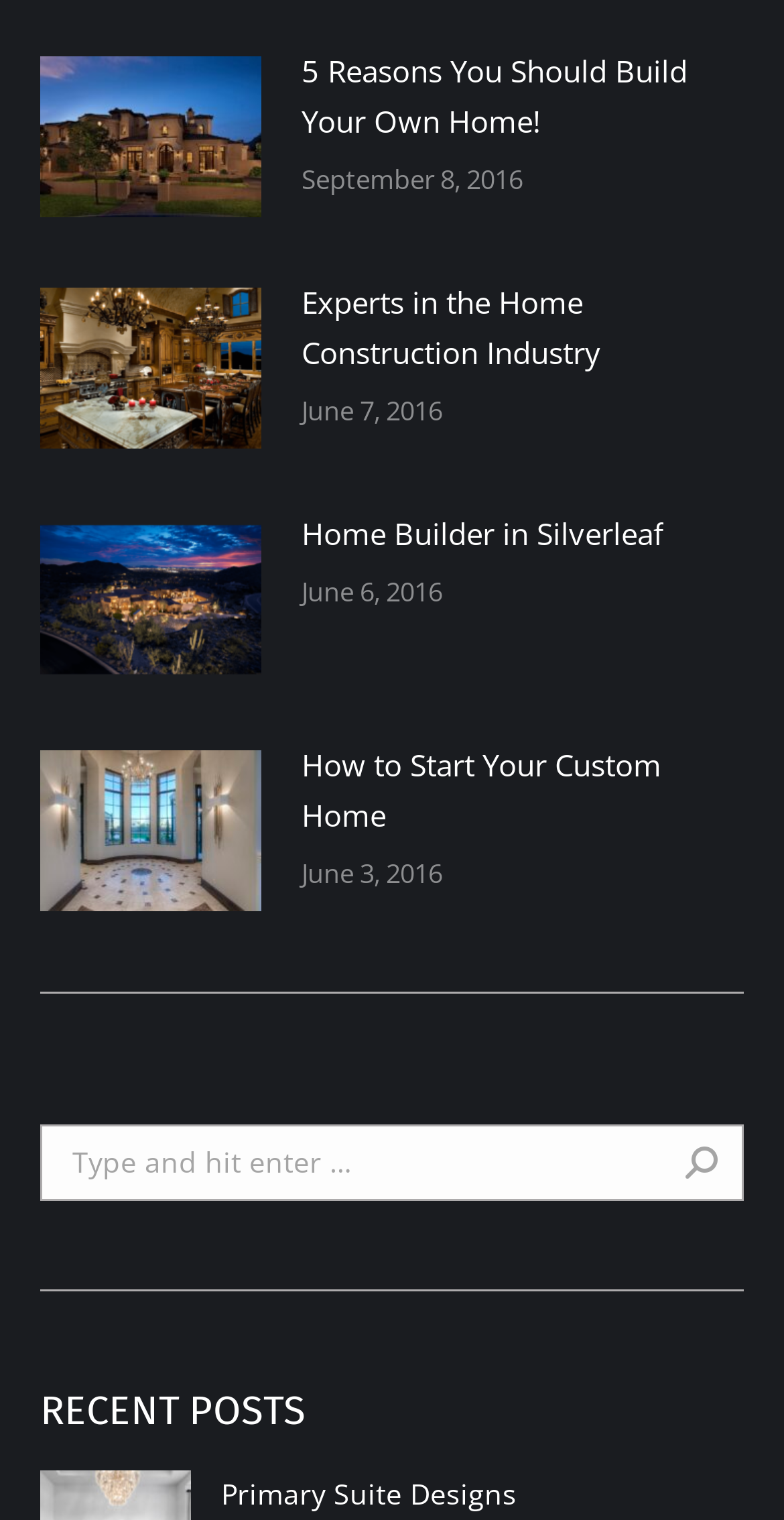Locate the bounding box coordinates of the area where you should click to accomplish the instruction: "Click on '5 Reasons You Should Build Your Own Home!' article".

[0.385, 0.03, 0.949, 0.096]